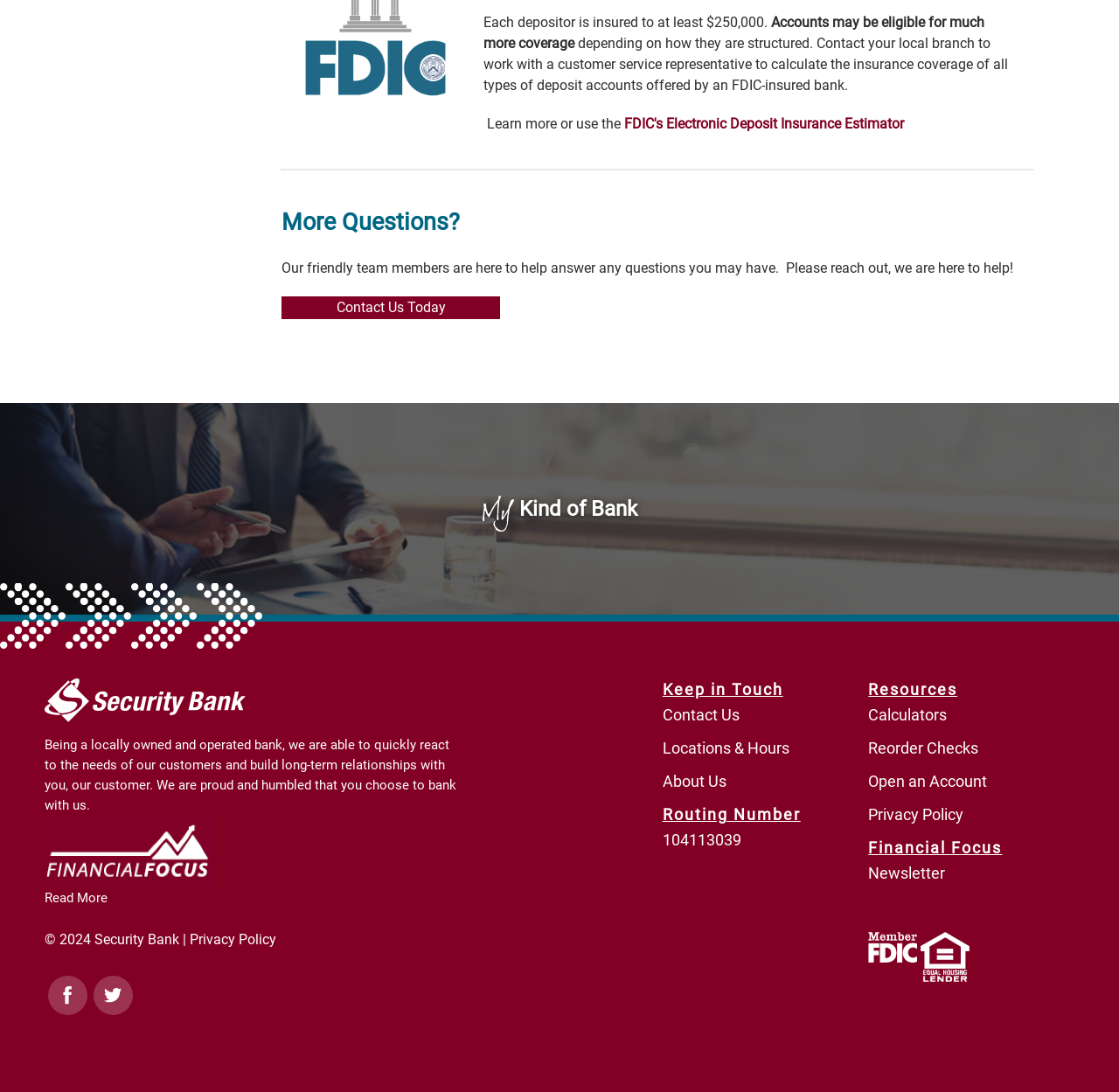Give the bounding box coordinates for the element described by: "FDIC's Electronic Deposit Insurance Estimator".

[0.558, 0.106, 0.808, 0.121]